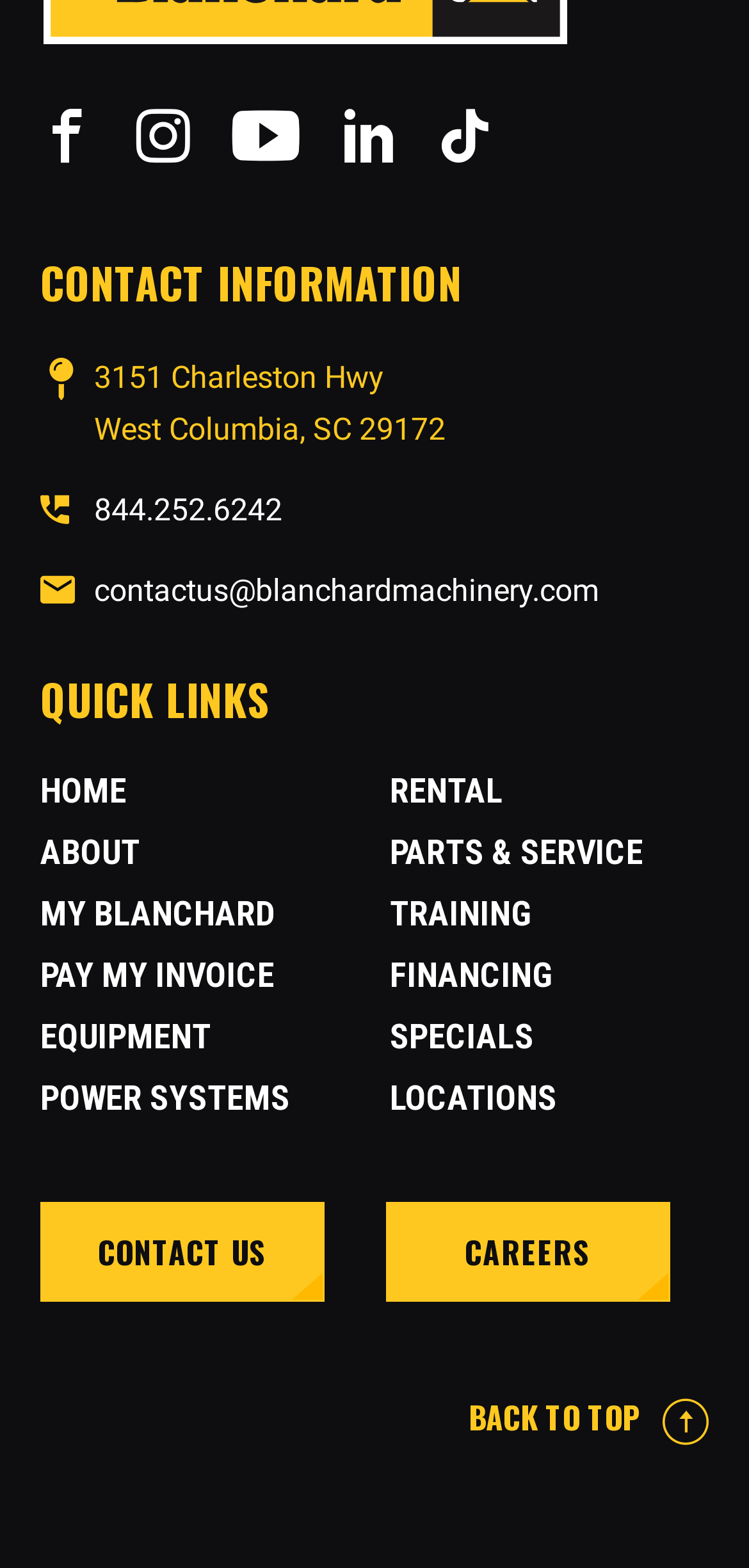Kindly provide the bounding box coordinates of the section you need to click on to fulfill the given instruction: "View equipment".

[0.054, 0.648, 0.282, 0.674]